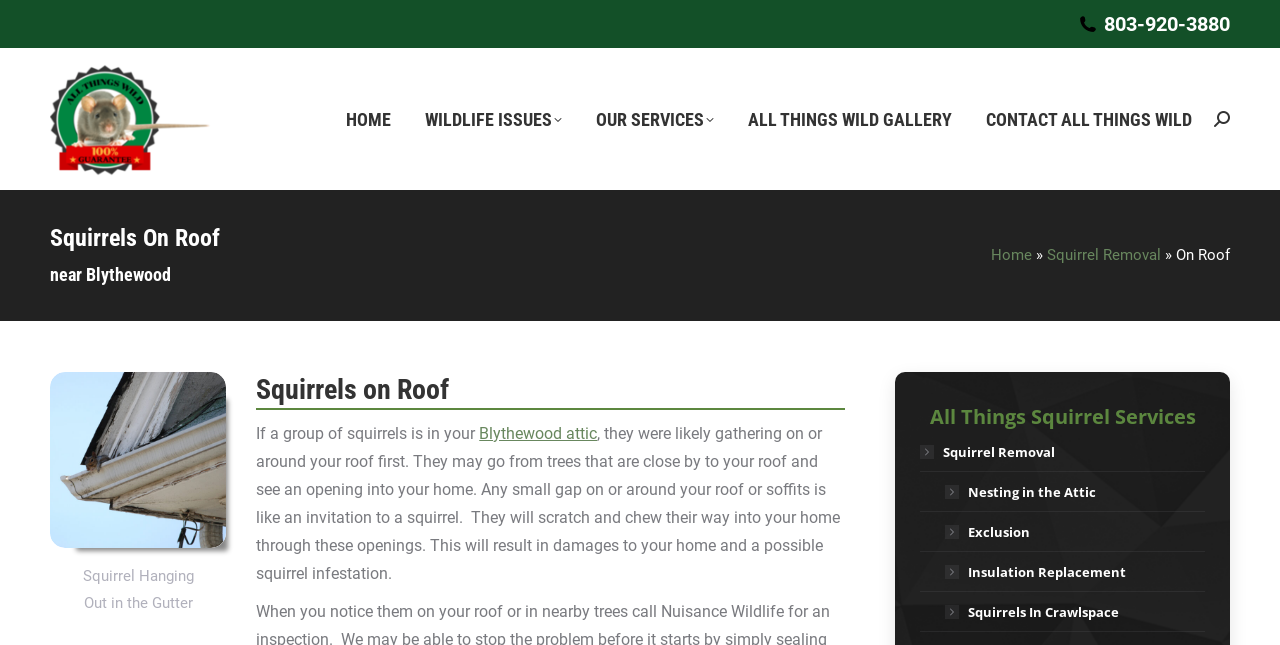Give a one-word or short phrase answer to the question: 
What is the name of the company providing animal removal services?

Blythewood Animal Removal